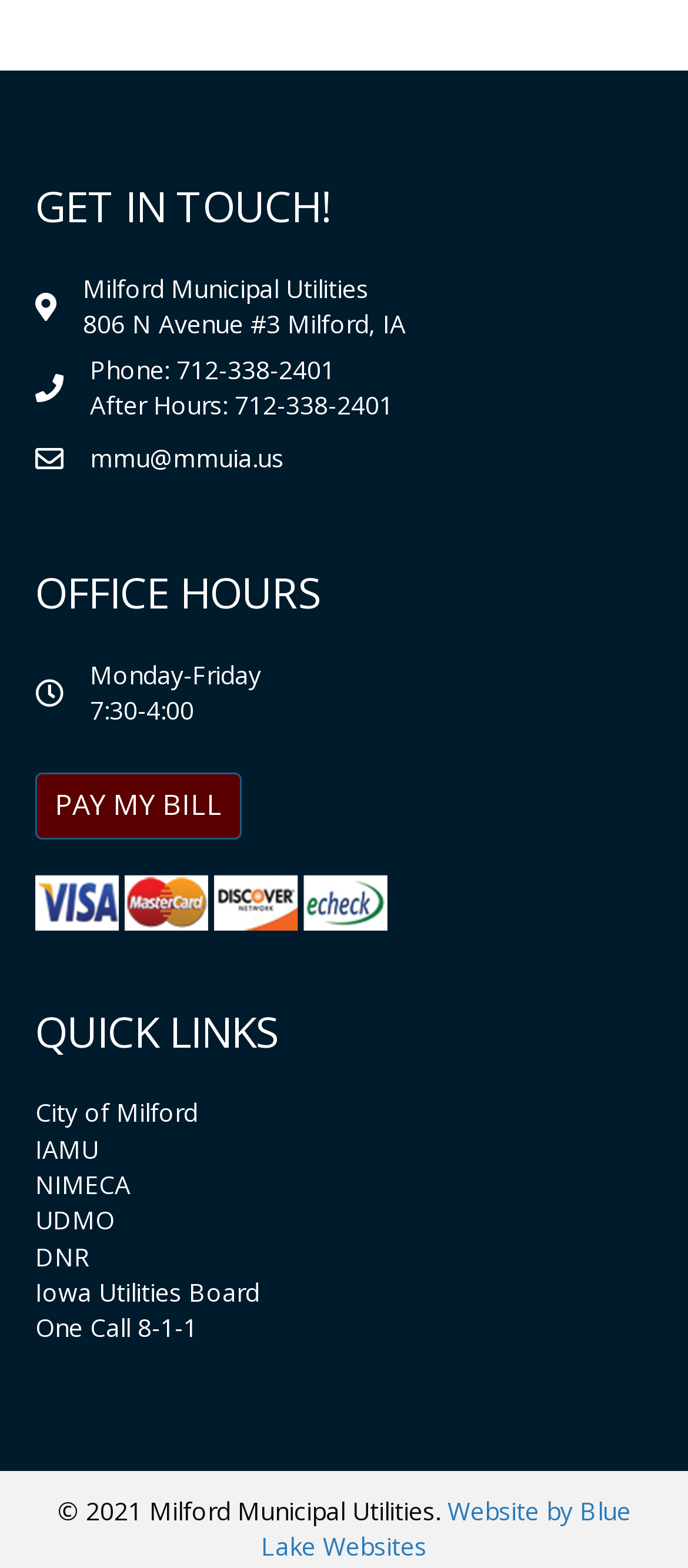Identify the bounding box coordinates of the specific part of the webpage to click to complete this instruction: "Contact via 'mmu@mmuia.us'".

[0.131, 0.281, 0.413, 0.302]